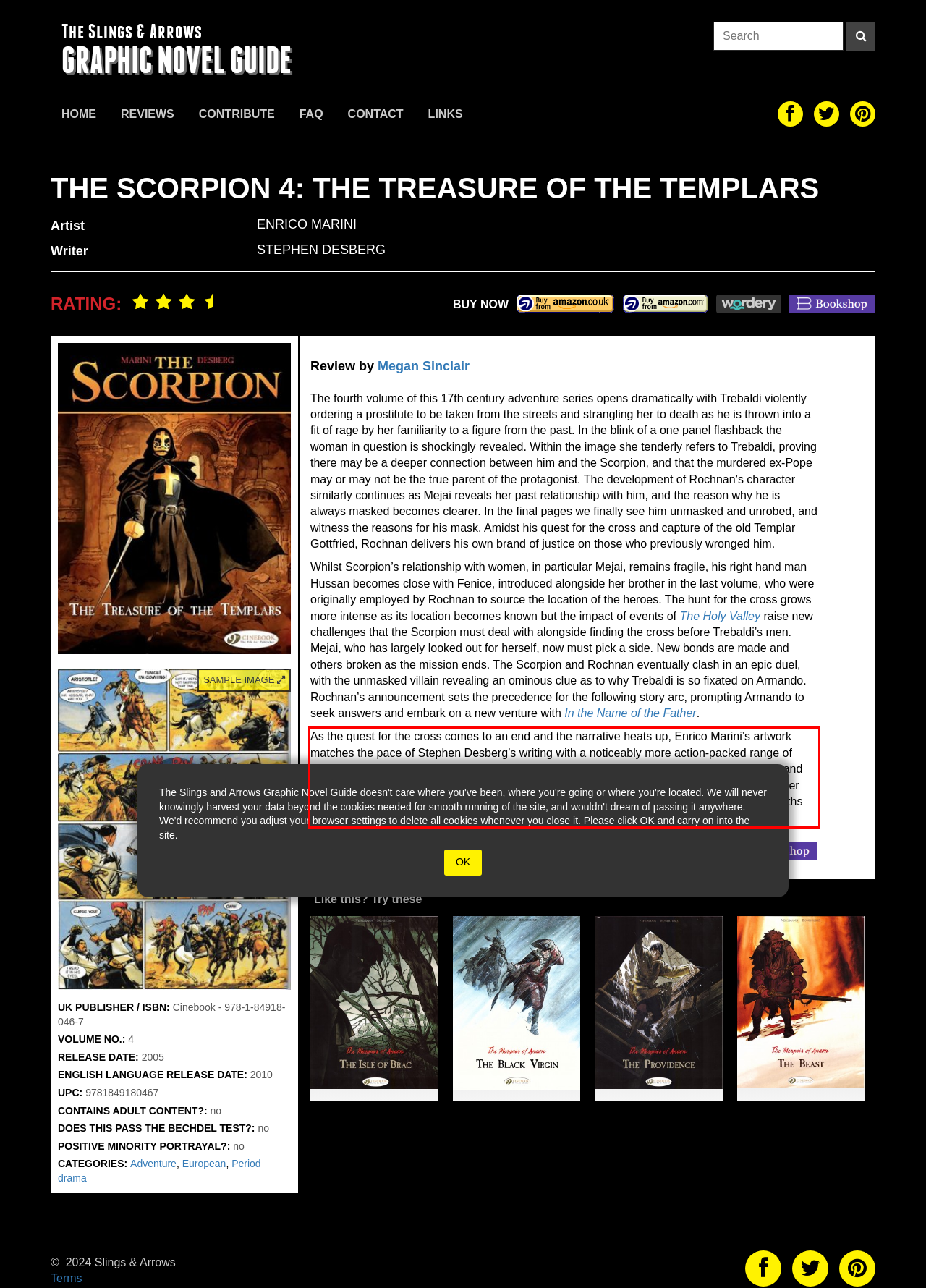You are provided with a webpage screenshot that includes a red rectangle bounding box. Extract the text content from within the bounding box using OCR.

As the quest for the cross comes to an end and the narrative heats up, Enrico Marini’s artwork matches the pace of Stephen Desberg’s writing with a noticeably more action-packed range of images from horse chases, to shoot outs, to sword fights. Characters old and new resurface and the locations flit between Rome and the Holy Lands, and the past and present. Trebaldi’s power grows stronger, and although one adventure has come to an end, it seems certain that the paths between the Scorpion and his mortal enemy are far from over.